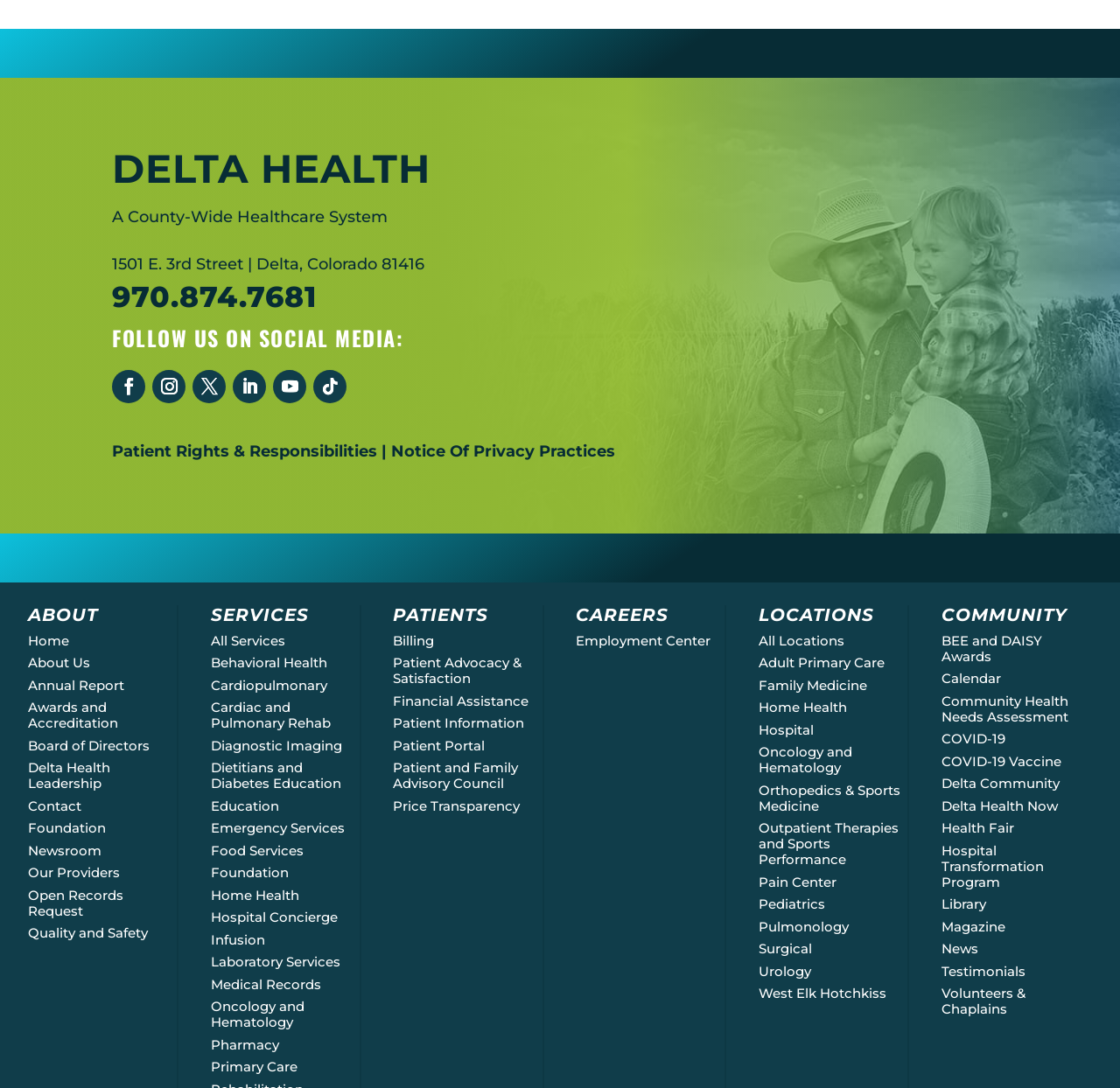What are the different locations of the healthcare system?
Provide an in-depth and detailed explanation in response to the question.

The different locations of the healthcare system can be found in the links under the 'LOCATIONS' heading, which include All Locations, Adult Primary Care, Family Medicine, and more.